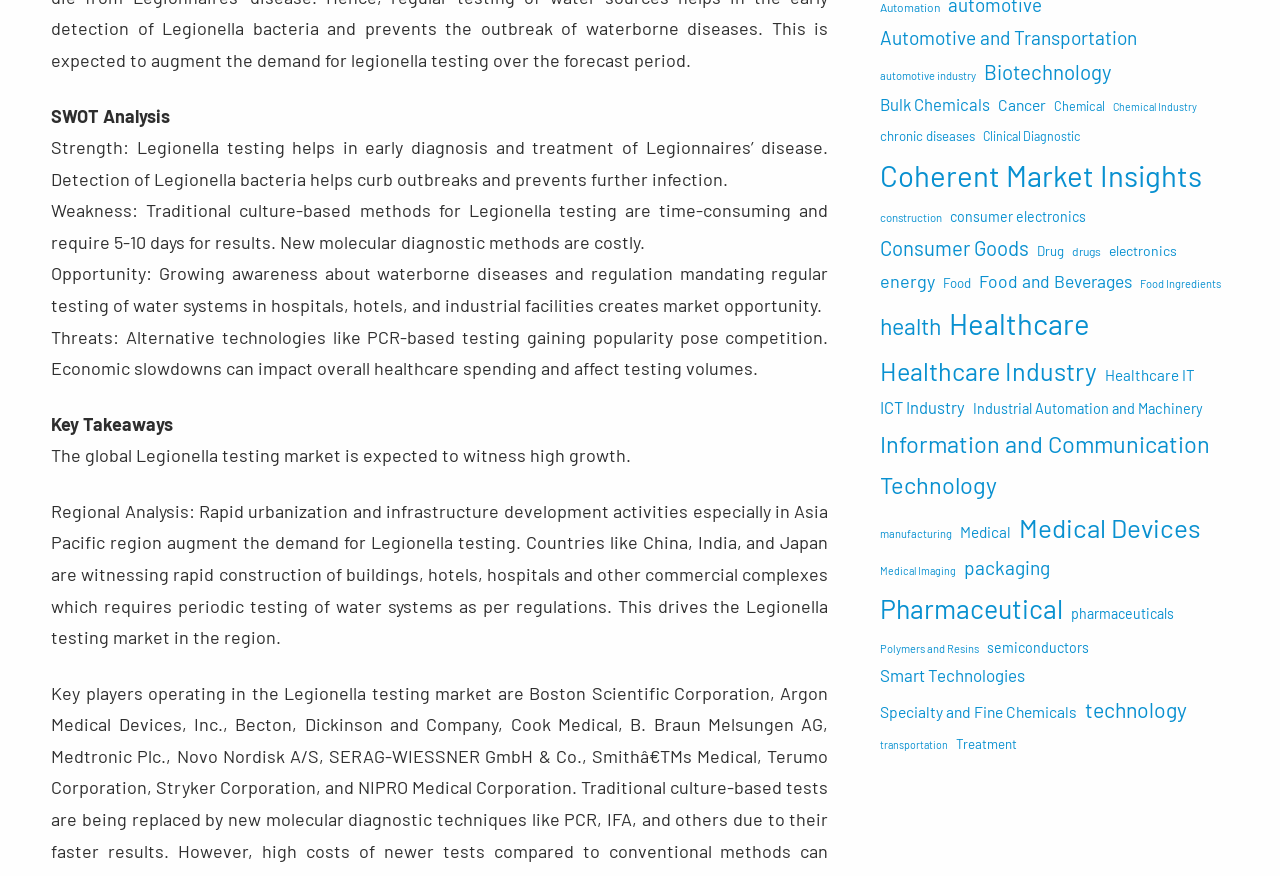Locate the bounding box coordinates of the clickable area to execute the instruction: "View Biotechnology". Provide the coordinates as four float numbers between 0 and 1, represented as [left, top, right, bottom].

[0.768, 0.062, 0.868, 0.103]